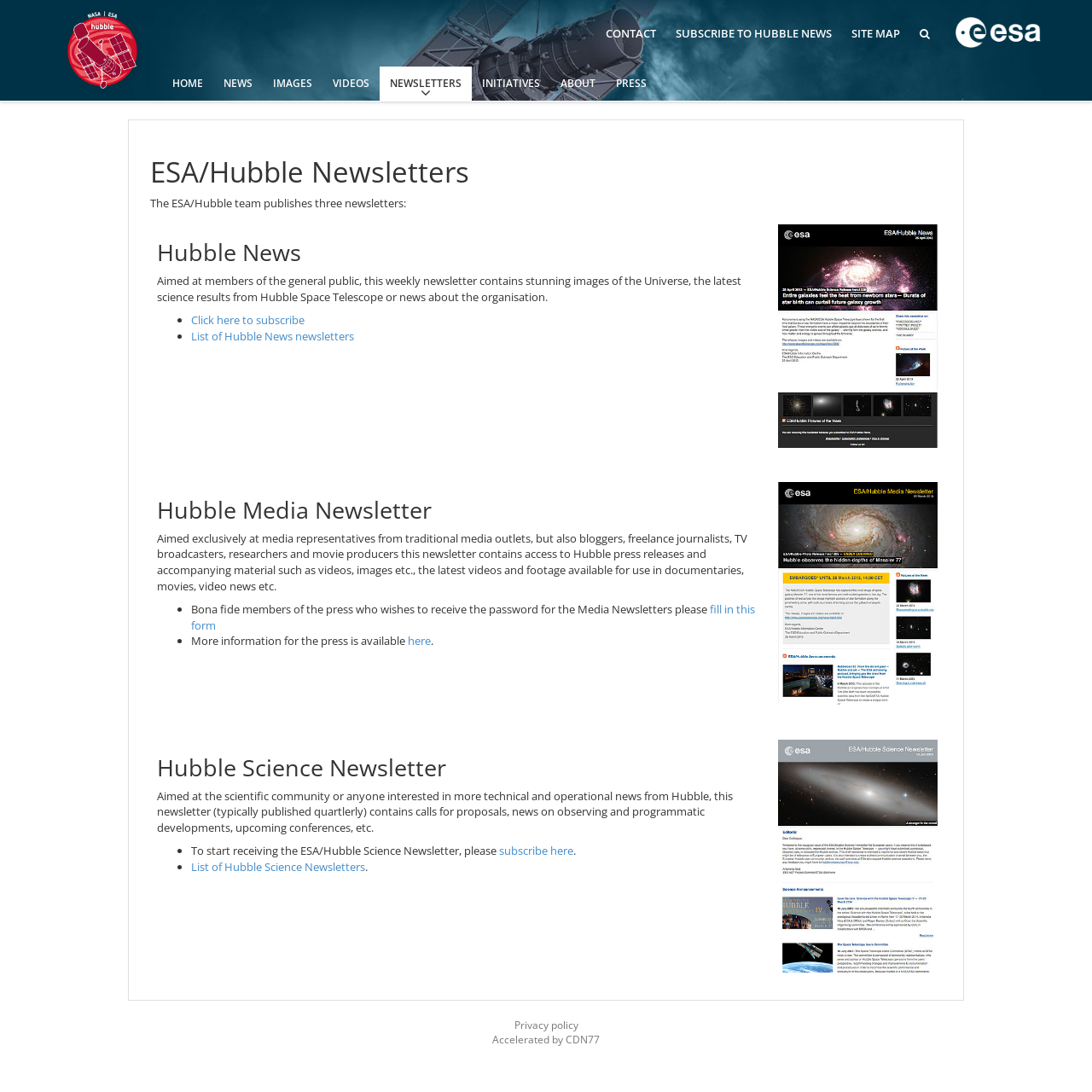Please specify the bounding box coordinates in the format (top-left x, top-left y, bottom-right x, bottom-right y), with values ranging from 0 to 1. Identify the bounding box for the UI component described as follows: About

[0.504, 0.061, 0.555, 0.092]